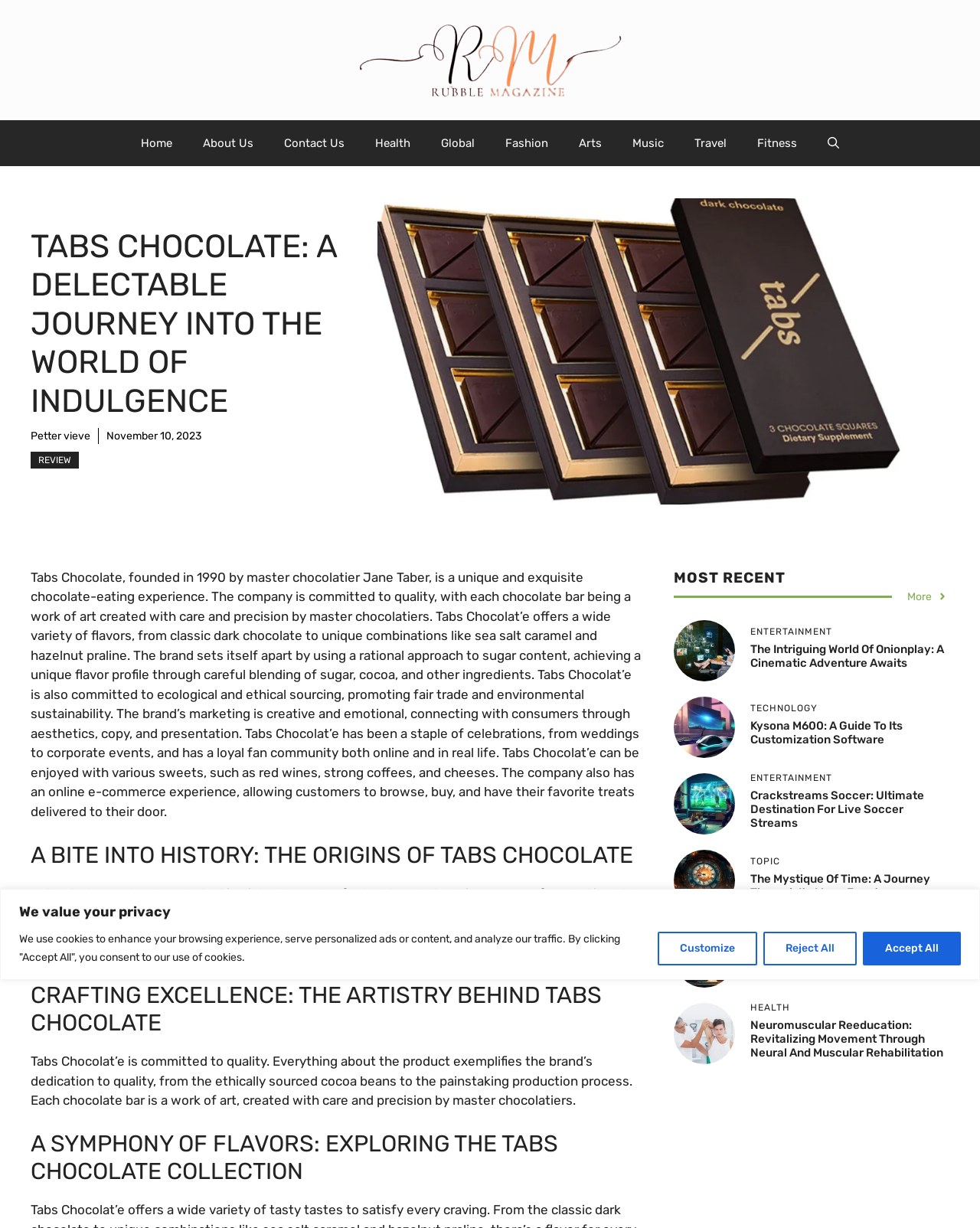Identify the coordinates of the bounding box for the element that must be clicked to accomplish the instruction: "Learn about 'Neuromuscular Reeducation'".

[0.766, 0.817, 0.969, 0.824]